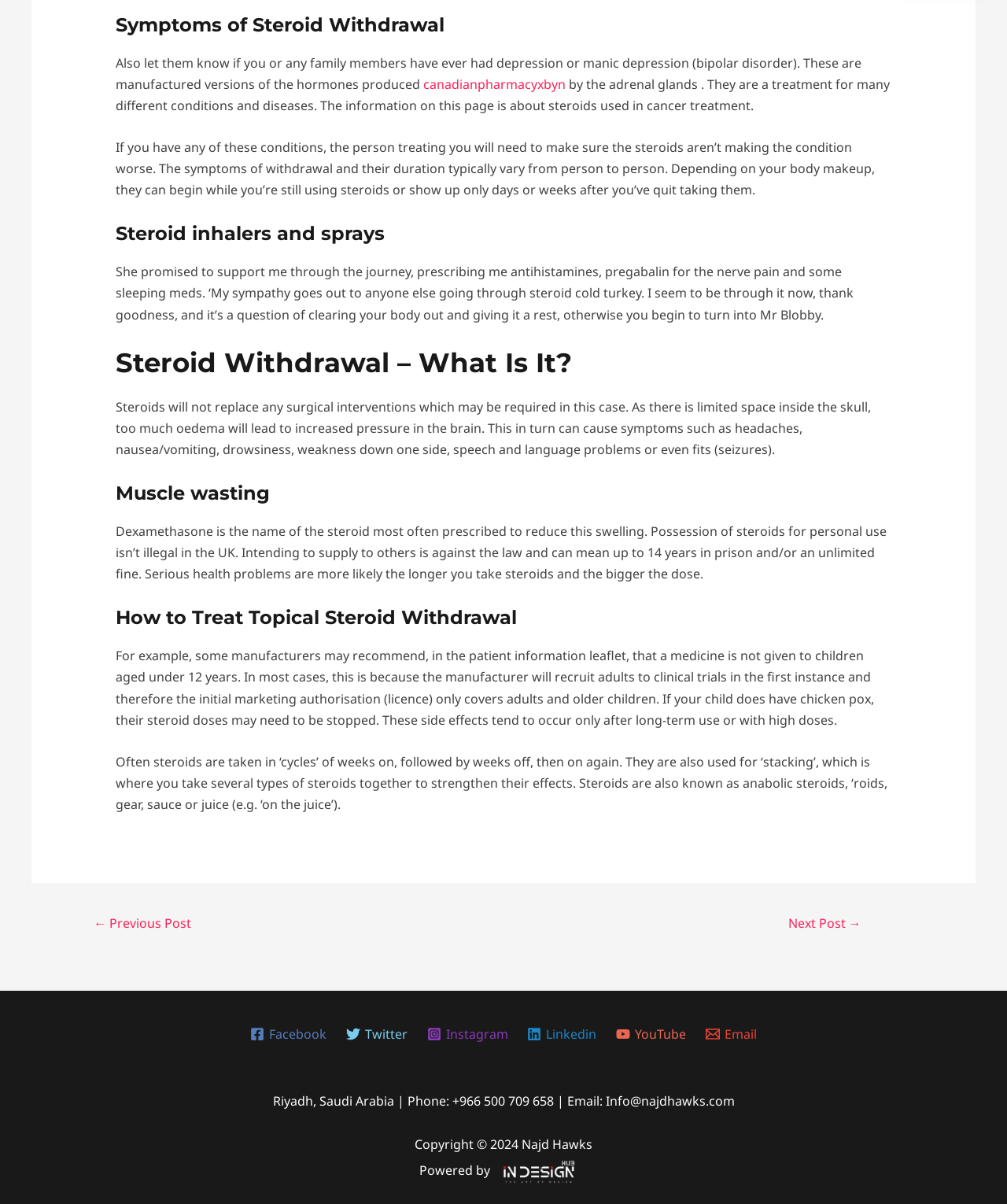Answer the question below using just one word or a short phrase: 
What is the topic of the webpage?

Steroid Withdrawal